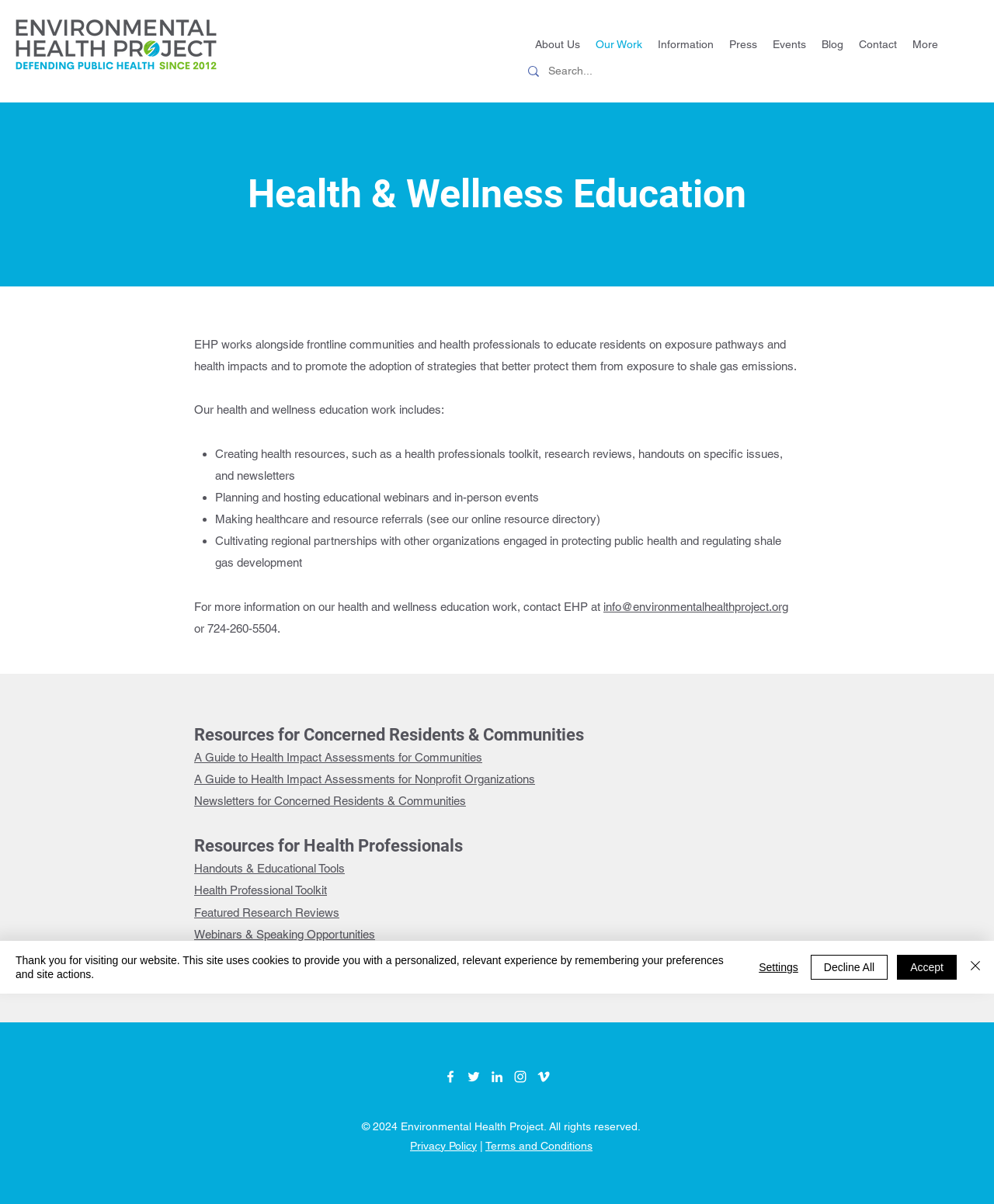Give a one-word or short-phrase answer to the following question: 
What is the purpose of the 'Search...' box?

To search the website